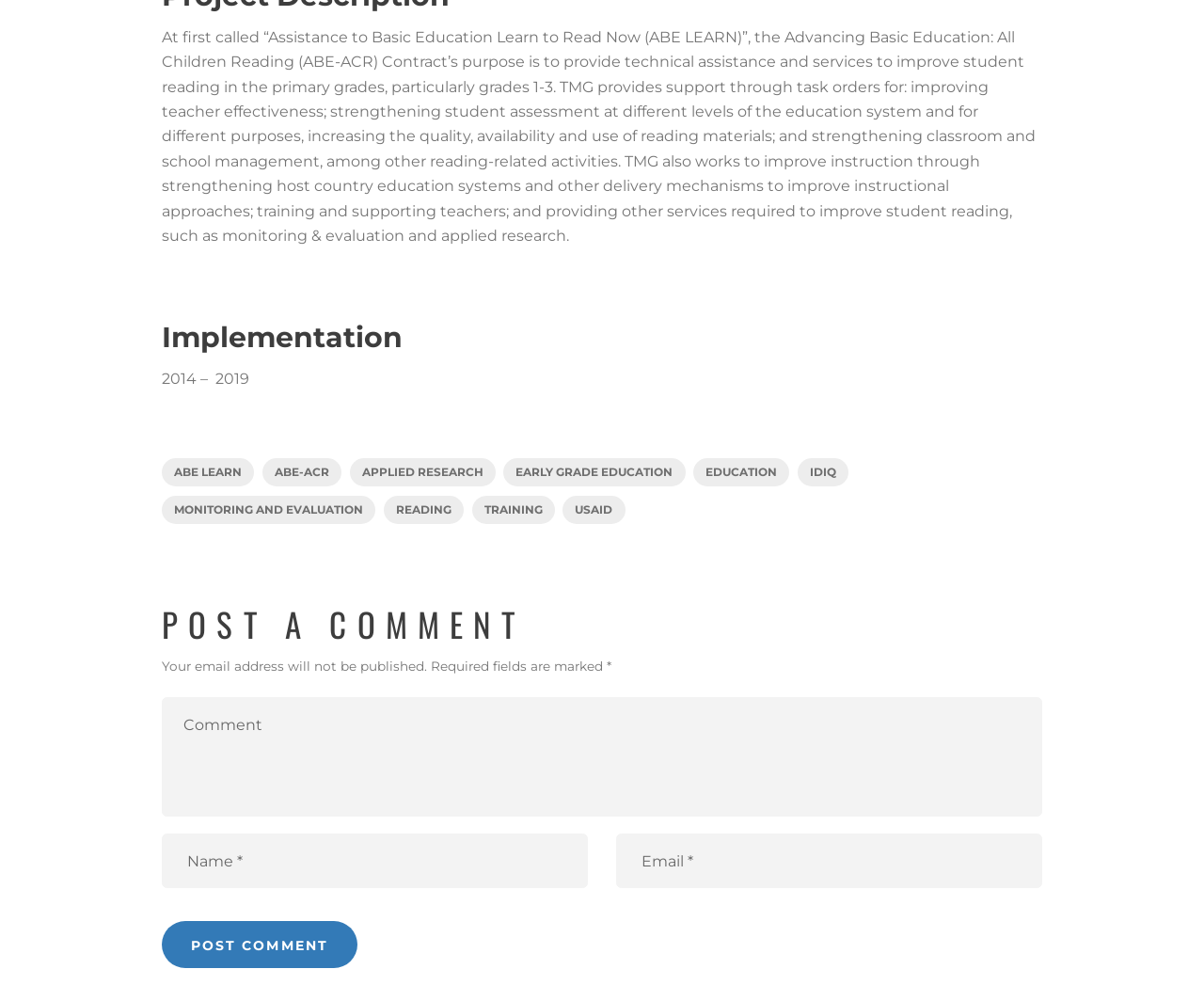Determine the bounding box for the UI element that matches this description: "Monitoring and Evaluation".

[0.134, 0.503, 0.312, 0.532]